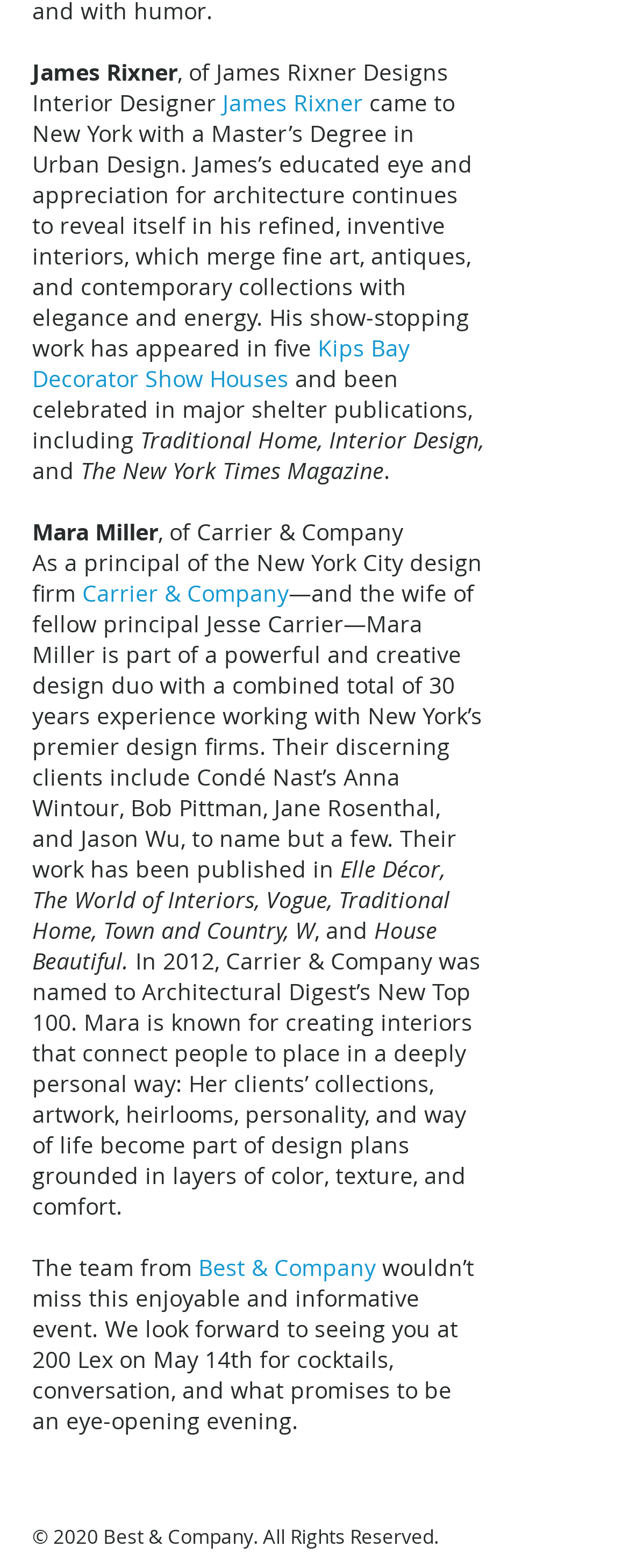Respond to the question below with a single word or phrase:
How many years of experience do Mara Miller and her husband have?

30